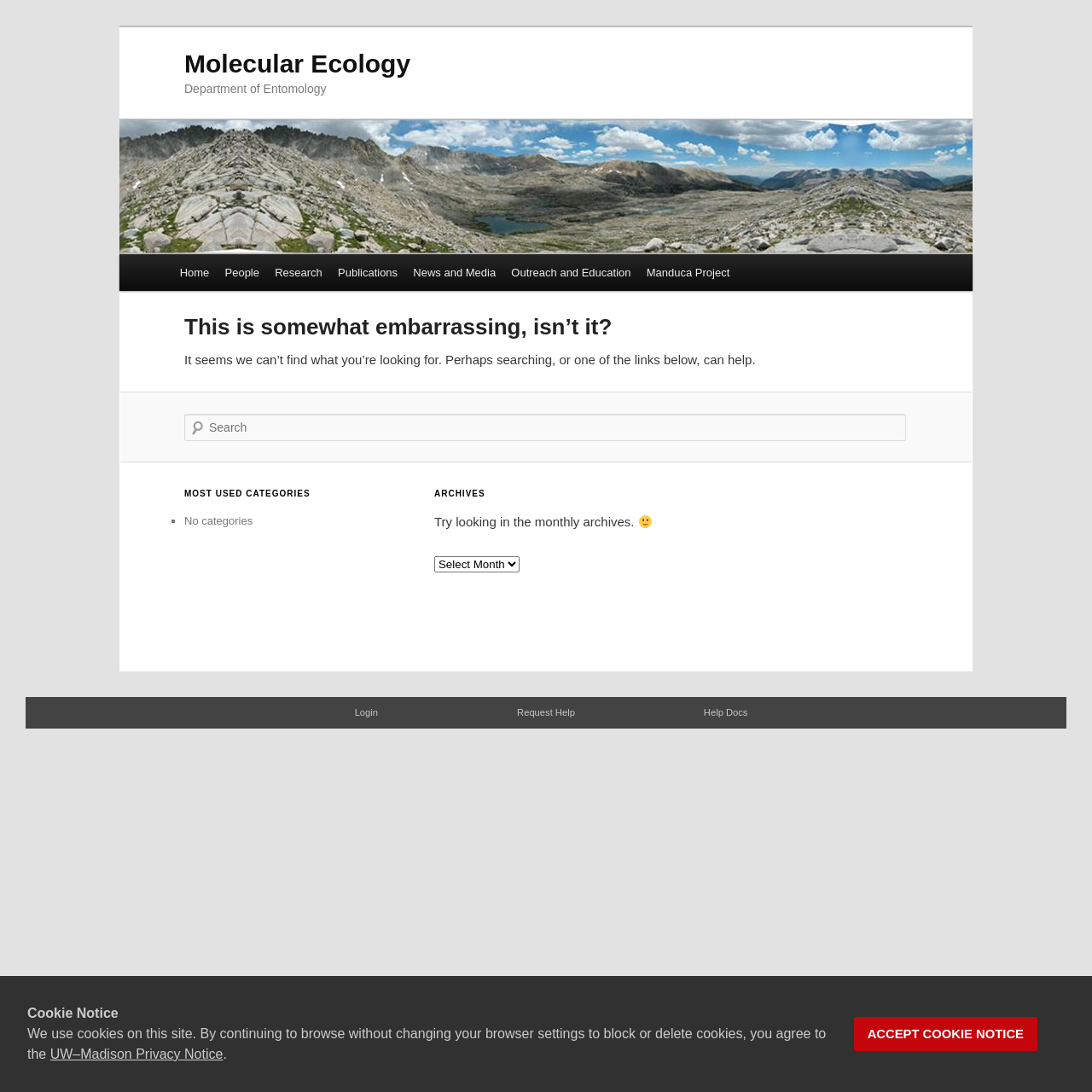What is the purpose of the 'Archives' section?
Using the image as a reference, give a one-word or short phrase answer.

To provide access to past content